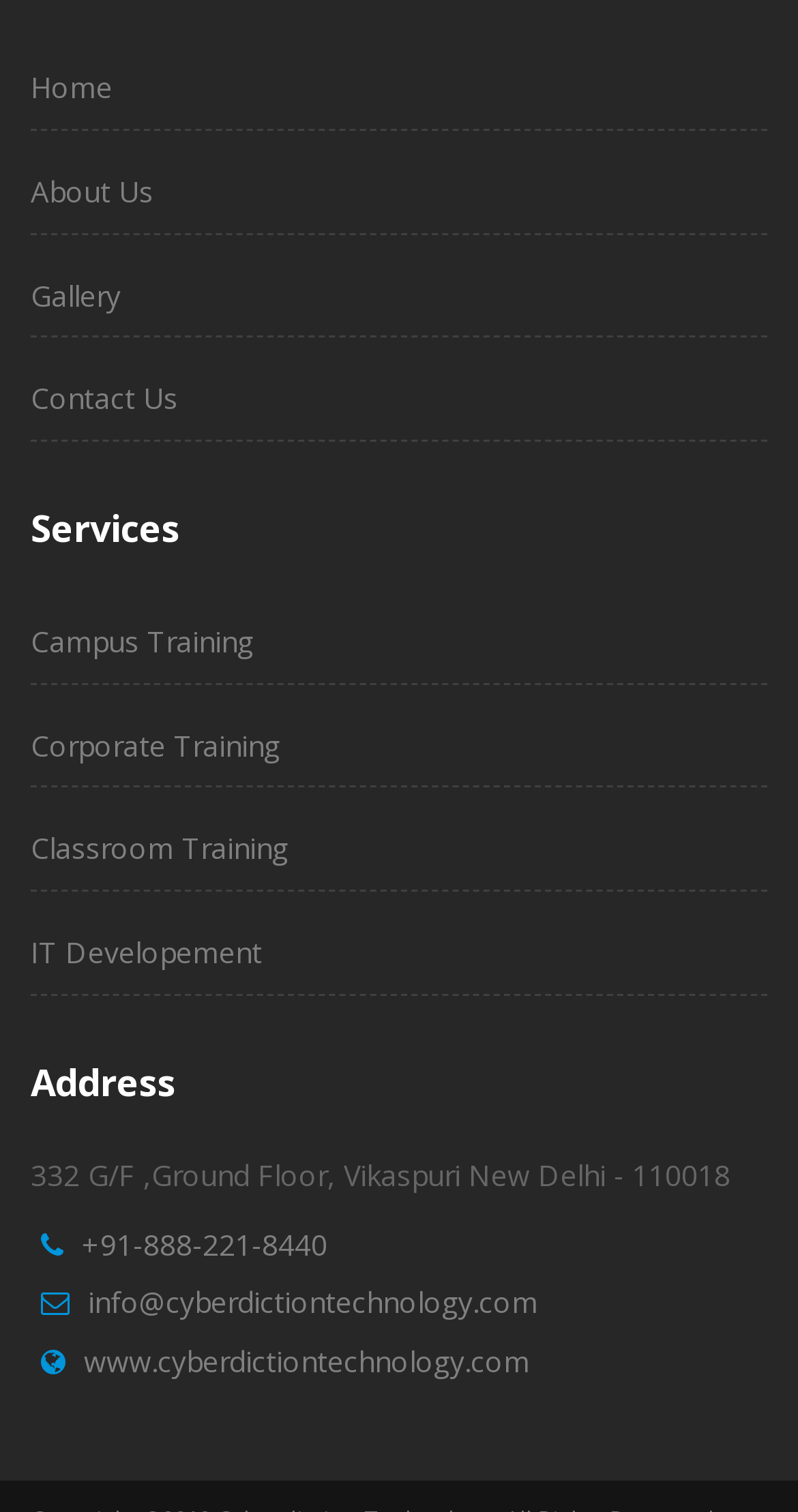Bounding box coordinates are given in the format (top-left x, top-left y, bottom-right x, bottom-right y). All values should be floating point numbers between 0 and 1. Provide the bounding box coordinate for the UI element described as: www.cyberdictiontechnology.com

[0.105, 0.887, 0.664, 0.913]